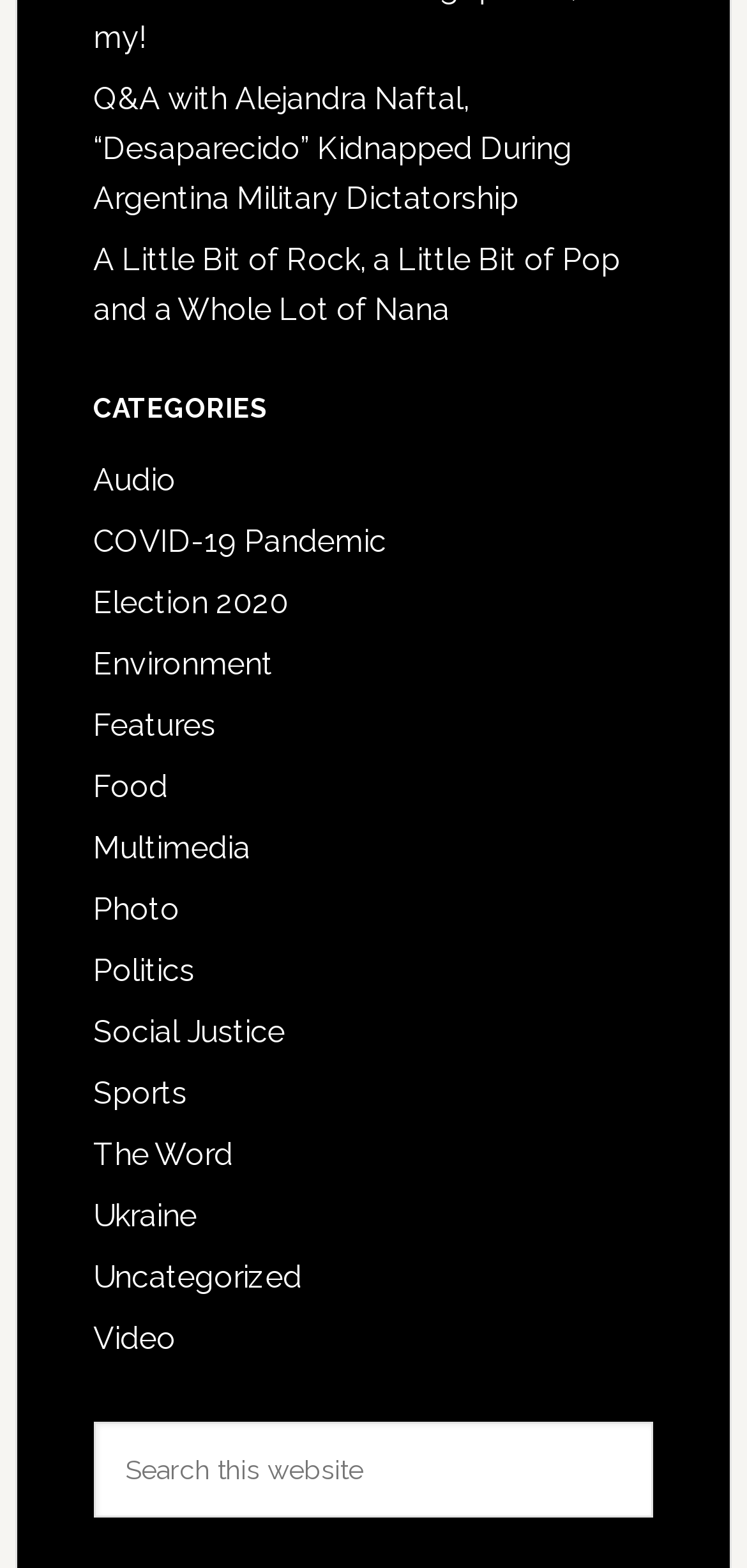Is there a search function on this website?
Can you give a detailed and elaborate answer to the question?

I found a search box with a 'Search' button, which indicates that the website has a search function. The search box is accompanied by the text 'Search this website'.